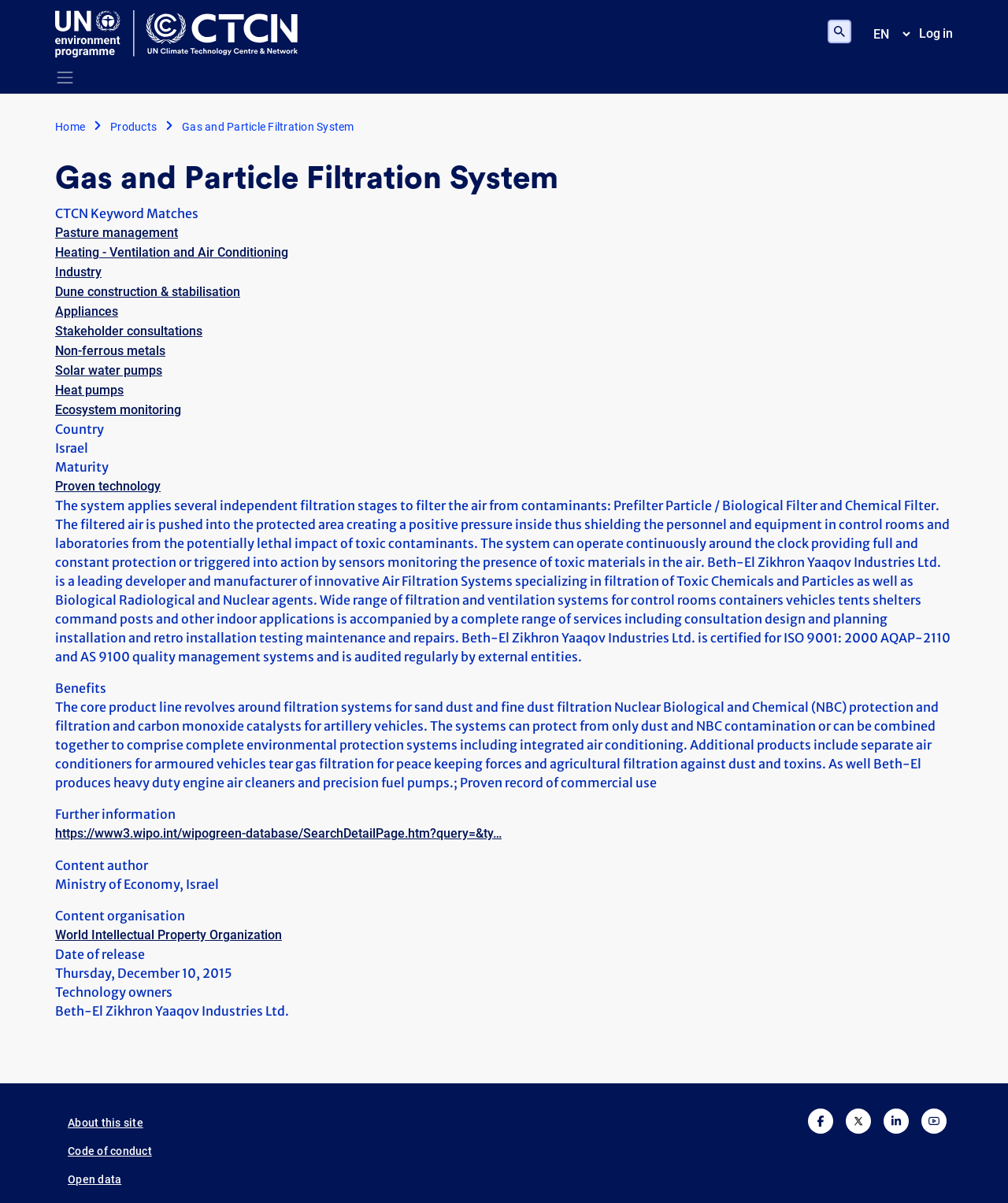What is the name of the system described on this webpage?
Please provide a detailed and thorough answer to the question.

I found the answer by looking at the heading 'Gas and Particle Filtration System' which is located at the top of the webpage, and also mentioned in the breadcrumb navigation.